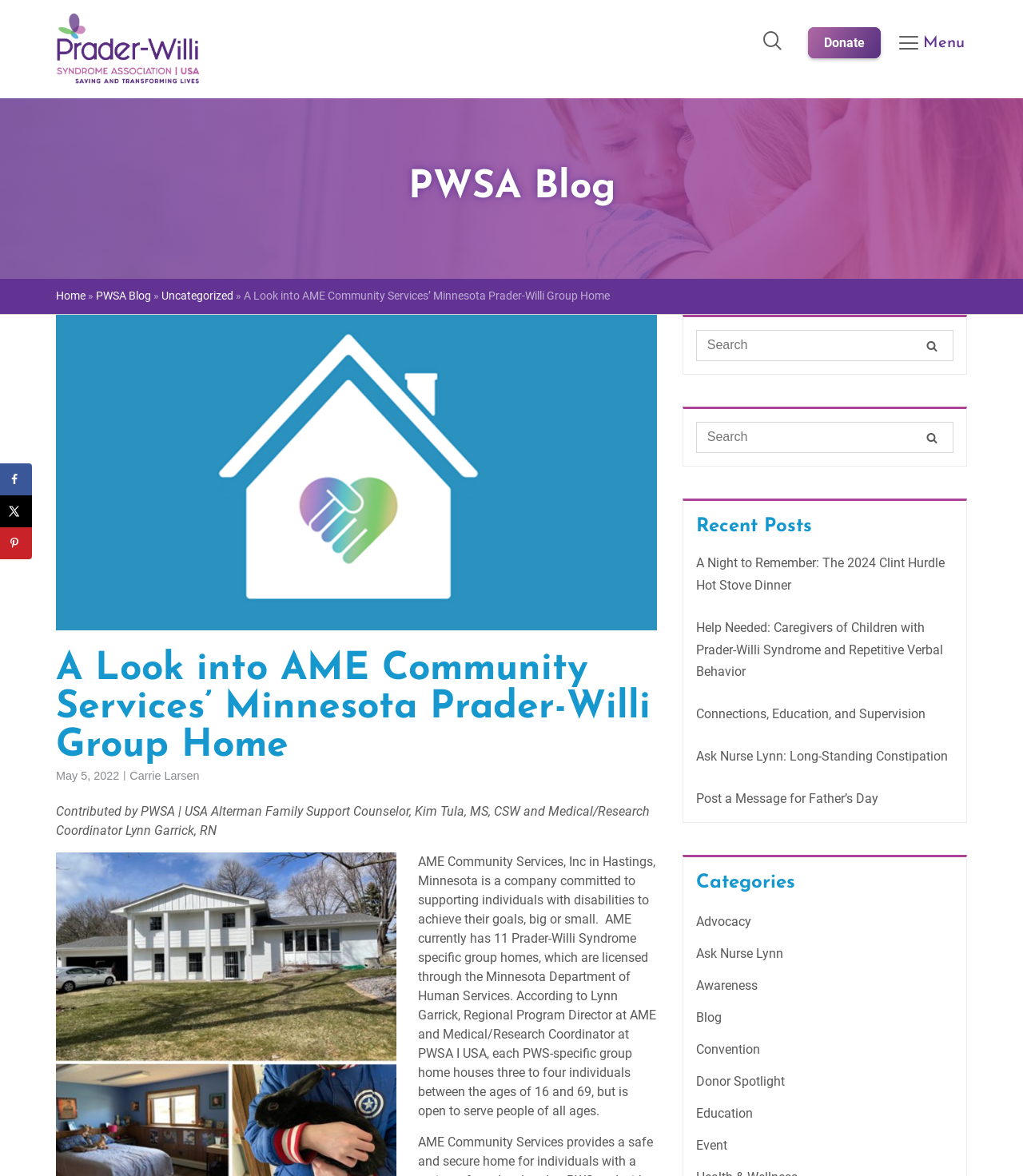Please predict the bounding box coordinates of the element's region where a click is necessary to complete the following instruction: "Donate to PWSA". The coordinates should be represented by four float numbers between 0 and 1, i.e., [left, top, right, bottom].

[0.79, 0.023, 0.861, 0.049]